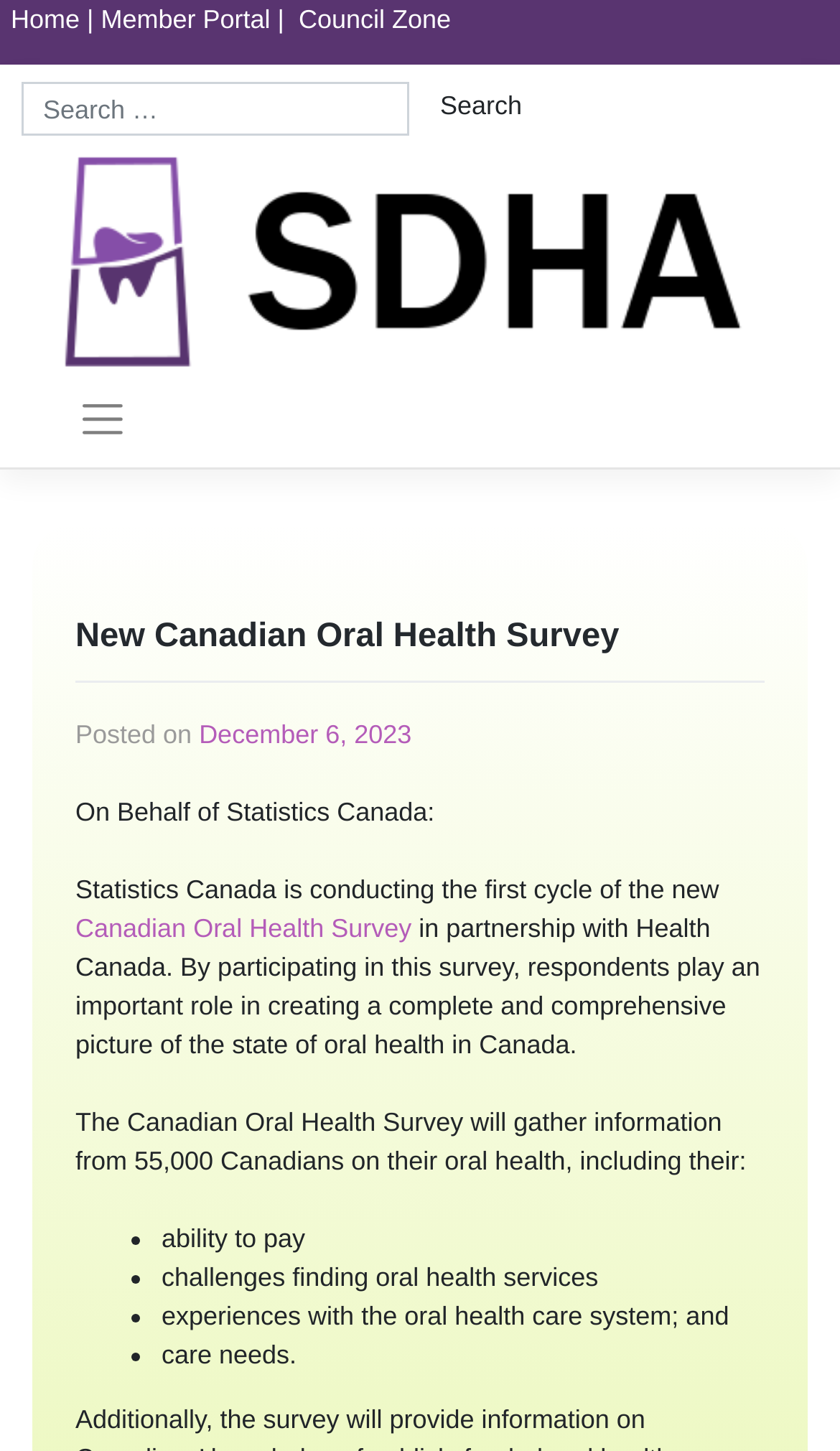Determine the bounding box coordinates for the area you should click to complete the following instruction: "Visit the member portal".

[0.12, 0.003, 0.322, 0.024]